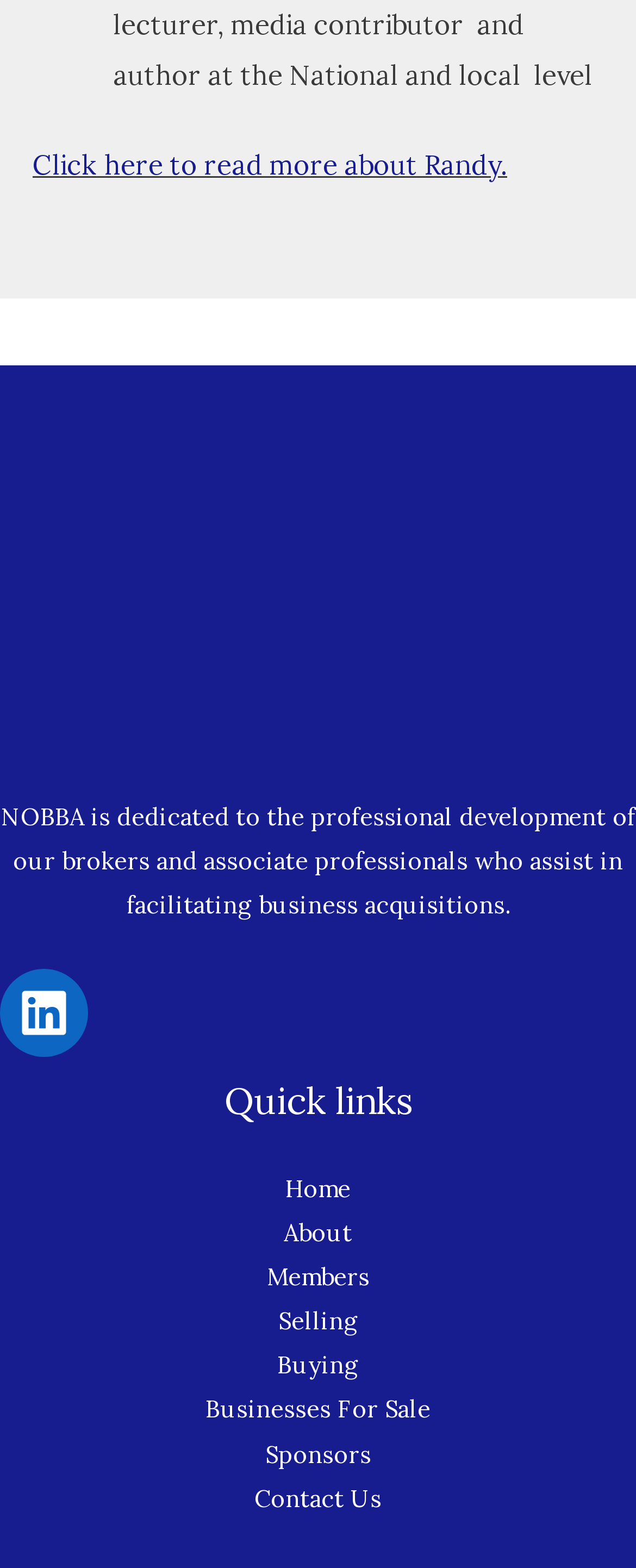Please identify the bounding box coordinates of the element's region that should be clicked to execute the following instruction: "Read more about Randy". The bounding box coordinates must be four float numbers between 0 and 1, i.e., [left, top, right, bottom].

[0.051, 0.093, 0.797, 0.115]